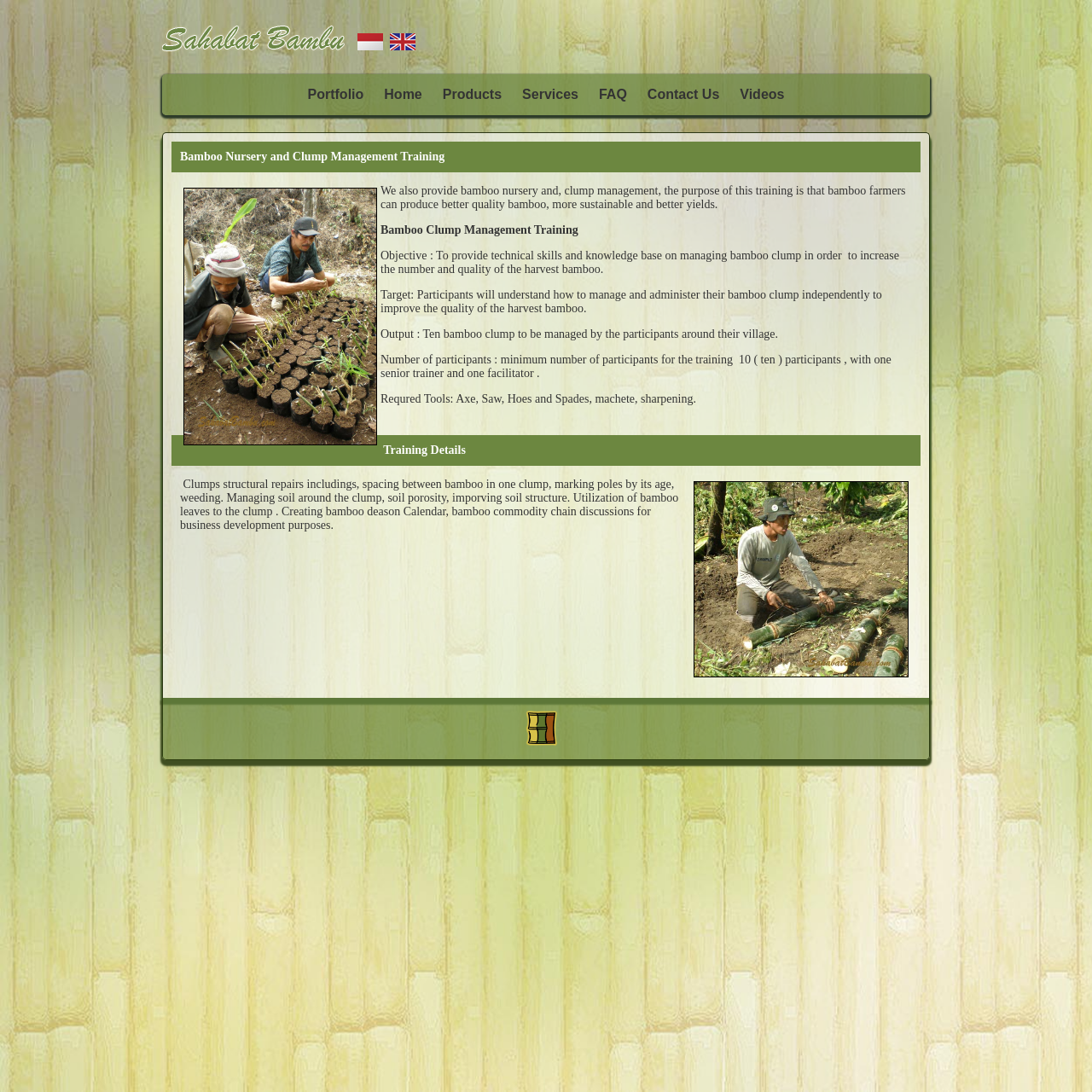What is one of the tools required for the training?
Answer with a single word or phrase by referring to the visual content.

Axe